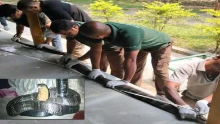Respond to the question below with a single word or phrase:
What is the purpose of the individuals handling the snake?

To safely relocate the snake